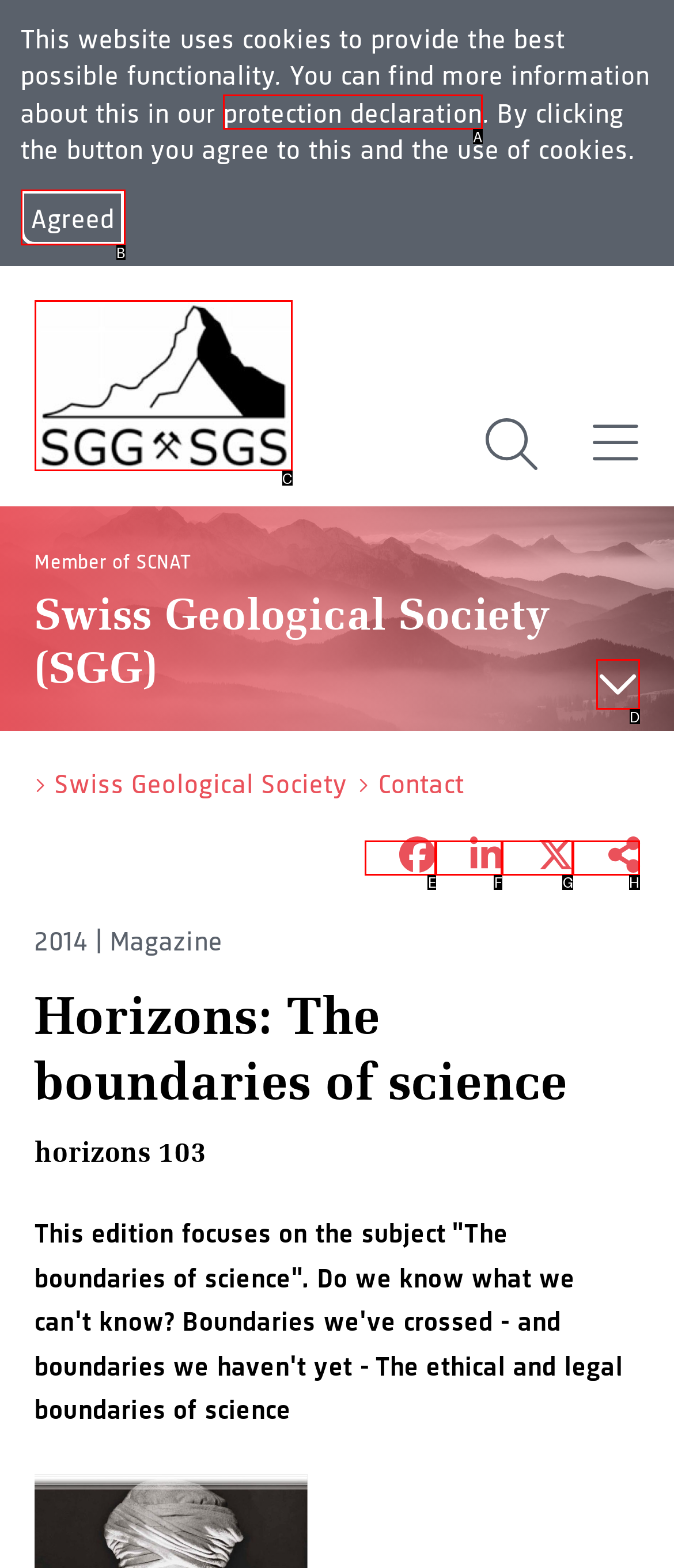Tell me which one HTML element best matches the description: Agreed
Answer with the option's letter from the given choices directly.

B